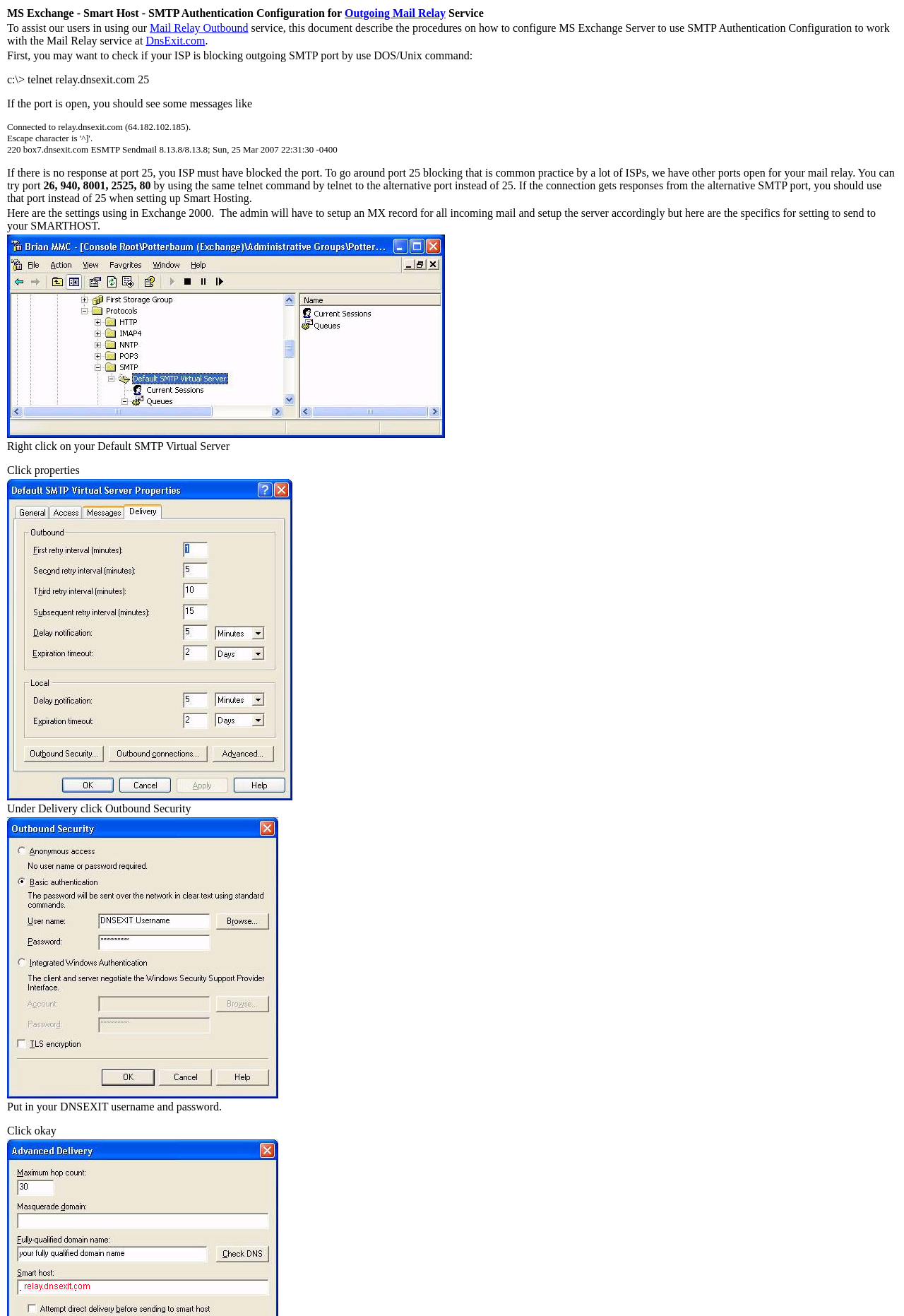Observe the image and answer the following question in detail: What is the alternative port to use if port 25 is blocked?

The webpage suggests that if port 25 is blocked, users can try alternative ports such as 26, 940, 8001, 2525, or 80, as mentioned in the troubleshooting section.